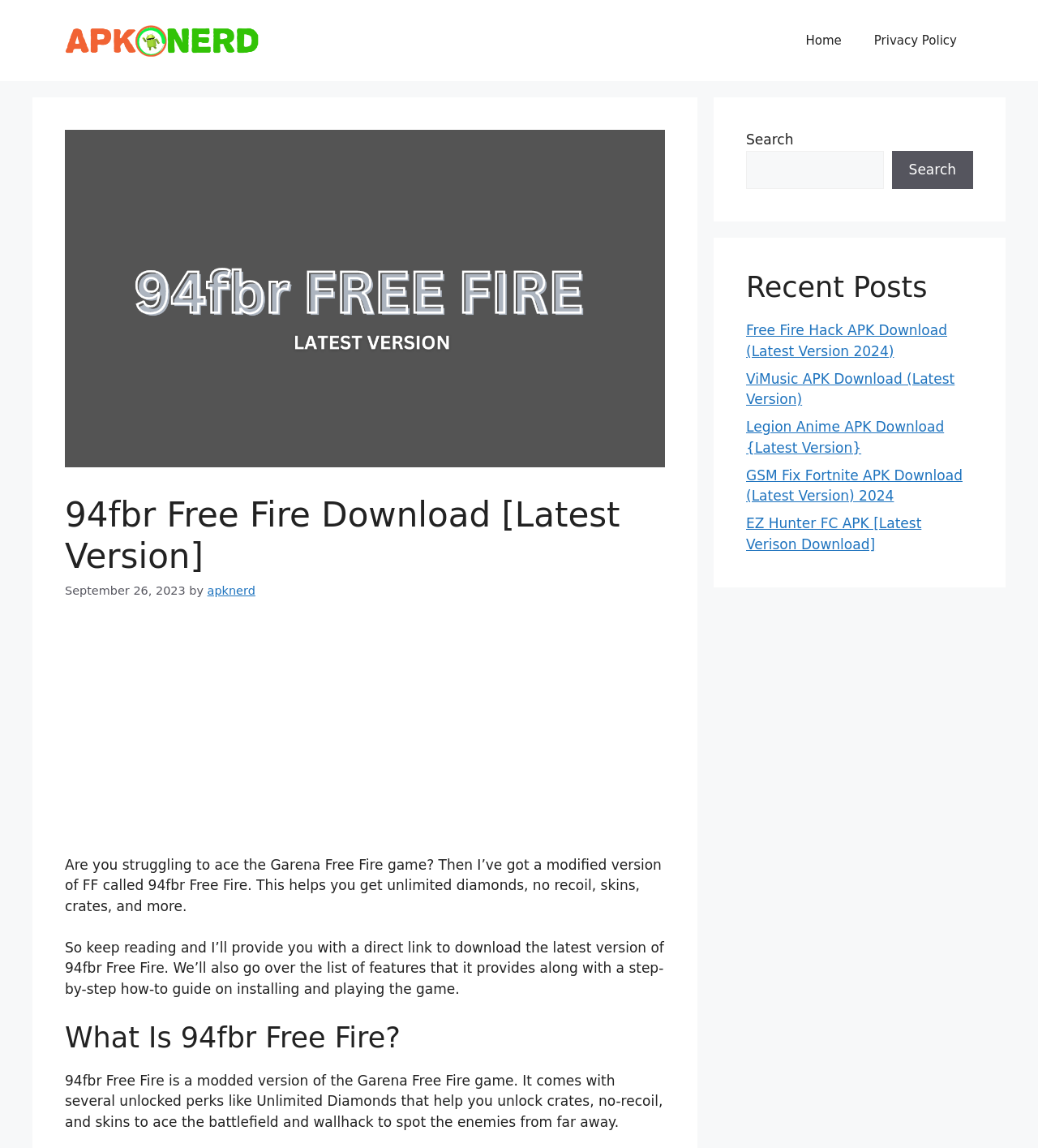Generate the text of the webpage's primary heading.

94fbr Free Fire Download [Latest Version]